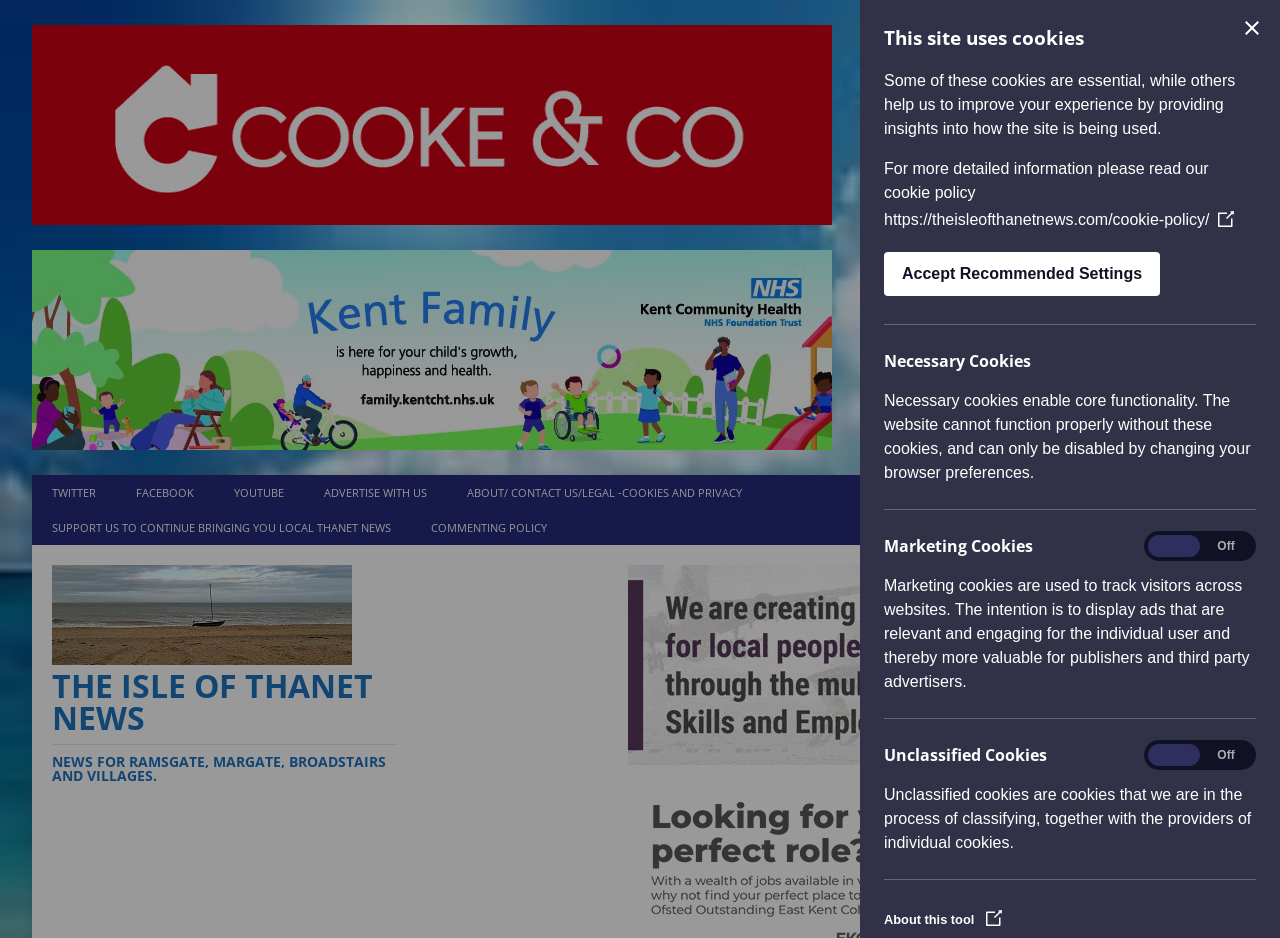Produce an elaborate caption capturing the essence of the webpage.

This webpage appears to be a news article from "The Isle Of Thanet News" with a focus on government plans to curb unfair parking tickets and tackle cowboy parking firms. 

At the top of the page, there is a complementary section with two links, each accompanied by an image. Below this section, there are several social media links, including Twitter, Facebook, and YouTube, as well as links to "Advertise with us", "About/Contact us/Legal - Cookies and Privacy", and "Support us to continue bringing you local Thanet news". 

On the left side of the page, there is a section with the title "The Isle Of Thanet News" and a subtitle "News for Ramsgate, Margate, Broadstairs and villages." Below this, there is a link to the news article with an accompanying image.

On the right side of the page, there is a section dedicated to cookies, with a heading "This site uses cookies" and a brief explanation. Below this, there are options to accept recommended settings, as well as sections for necessary cookies, marketing cookies, and unclassified cookies, each with explanations and toggle buttons to turn them on or off.

At the very bottom of the page, there is a link to "About this tool" with an accompanying image.